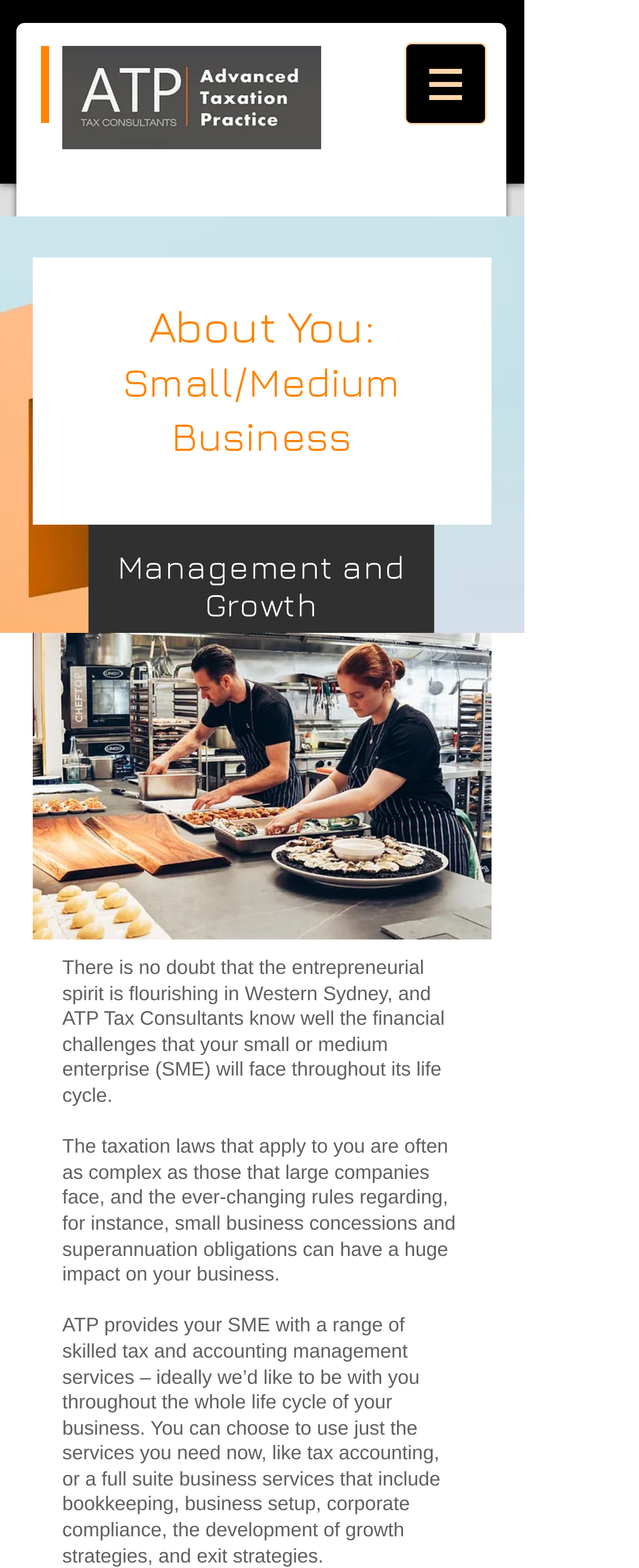Provide a one-word or short-phrase response to the question:
What is the entrepreneurial spirit flourishing in?

Western Sydney